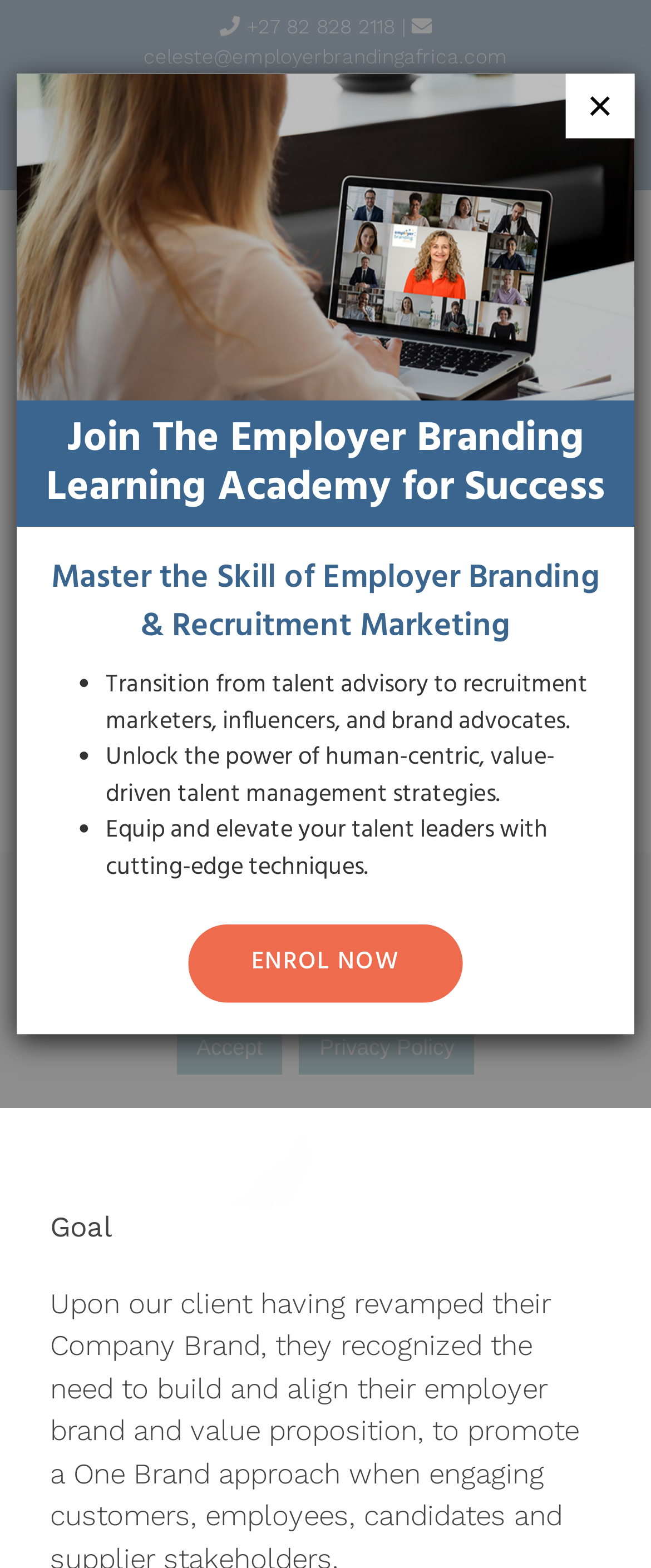Please determine the bounding box coordinates of the area that needs to be clicked to complete this task: 'Enrol now for the Employer Branding Learning Academy'. The coordinates must be four float numbers between 0 and 1, formatted as [left, top, right, bottom].

[0.386, 0.601, 0.614, 0.626]